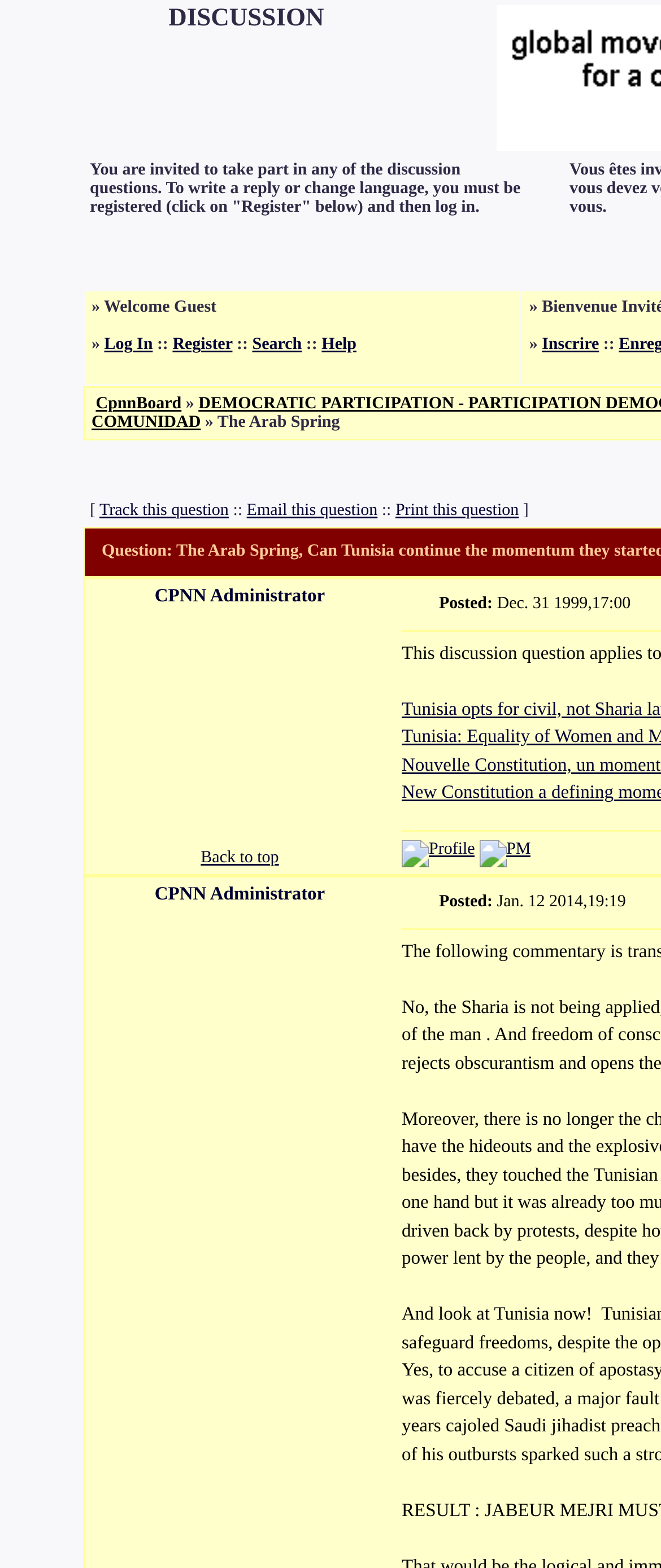Give a detailed overview of the webpage's appearance and contents.

The webpage is about a discussion forum focused on the topic "The Arab Spring". At the top, there is a heading "DISCUSSION" followed by a brief instruction on how to participate in the discussion, which requires registration and login. 

Below the instruction, there is a navigation menu with links to "Log In", "Register", "Search", and "Help". Additionally, there are links to "Inscrire" and "CpnnBoard" on the right side of the navigation menu. 

The main content area has a heading "» The Arab Spring" and provides options to "Track this question", "Email this question", and "Print this question". 

On the left side, there is a section with the title "CPNN Administrator" and a link to "Back to top". The "Back to top" link is accompanied by links to "Profile" and "PM", both of which have corresponding images.